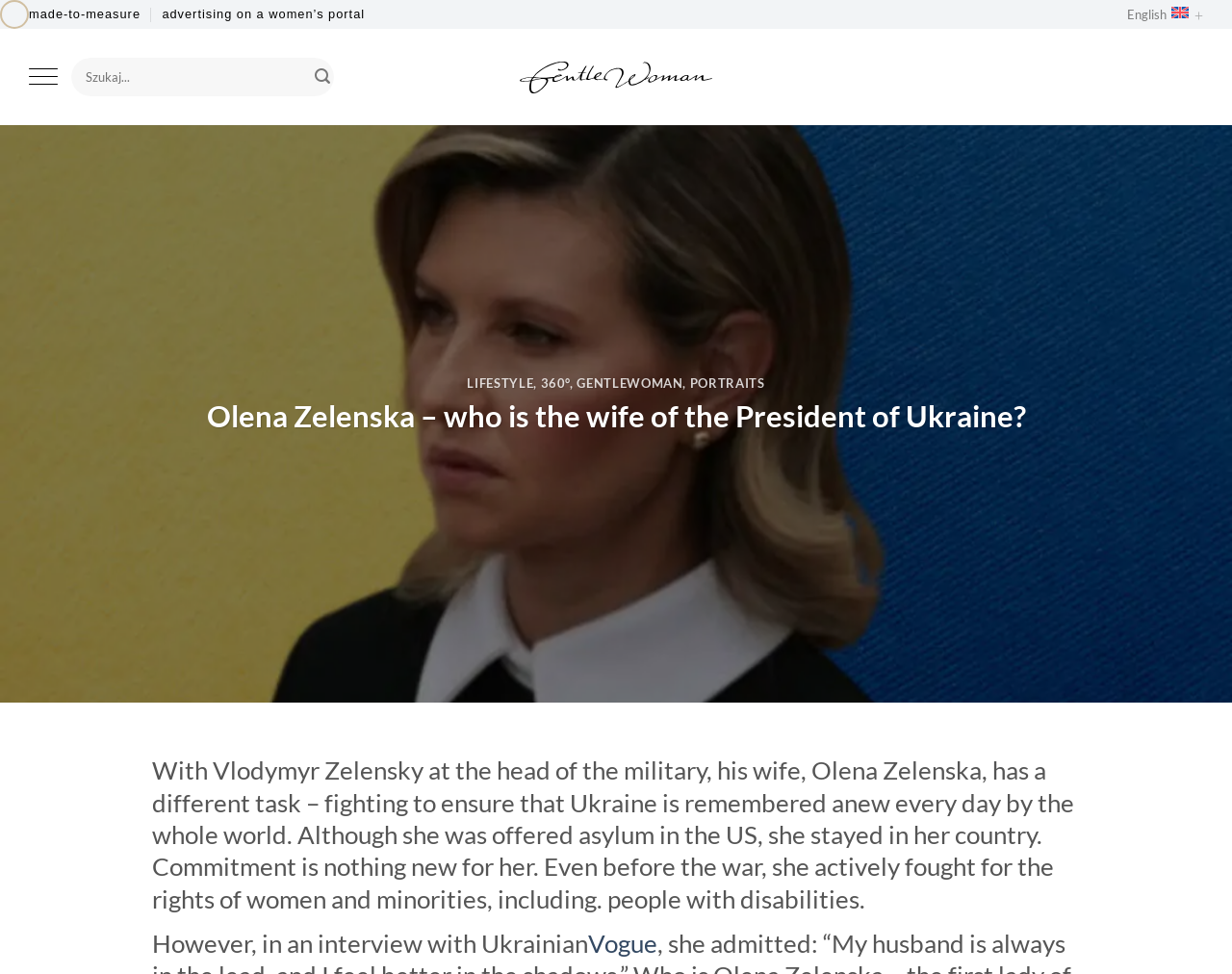Generate the text of the webpage's primary heading.

Olena Zelenska – who is the wife of the President of Ukraine?